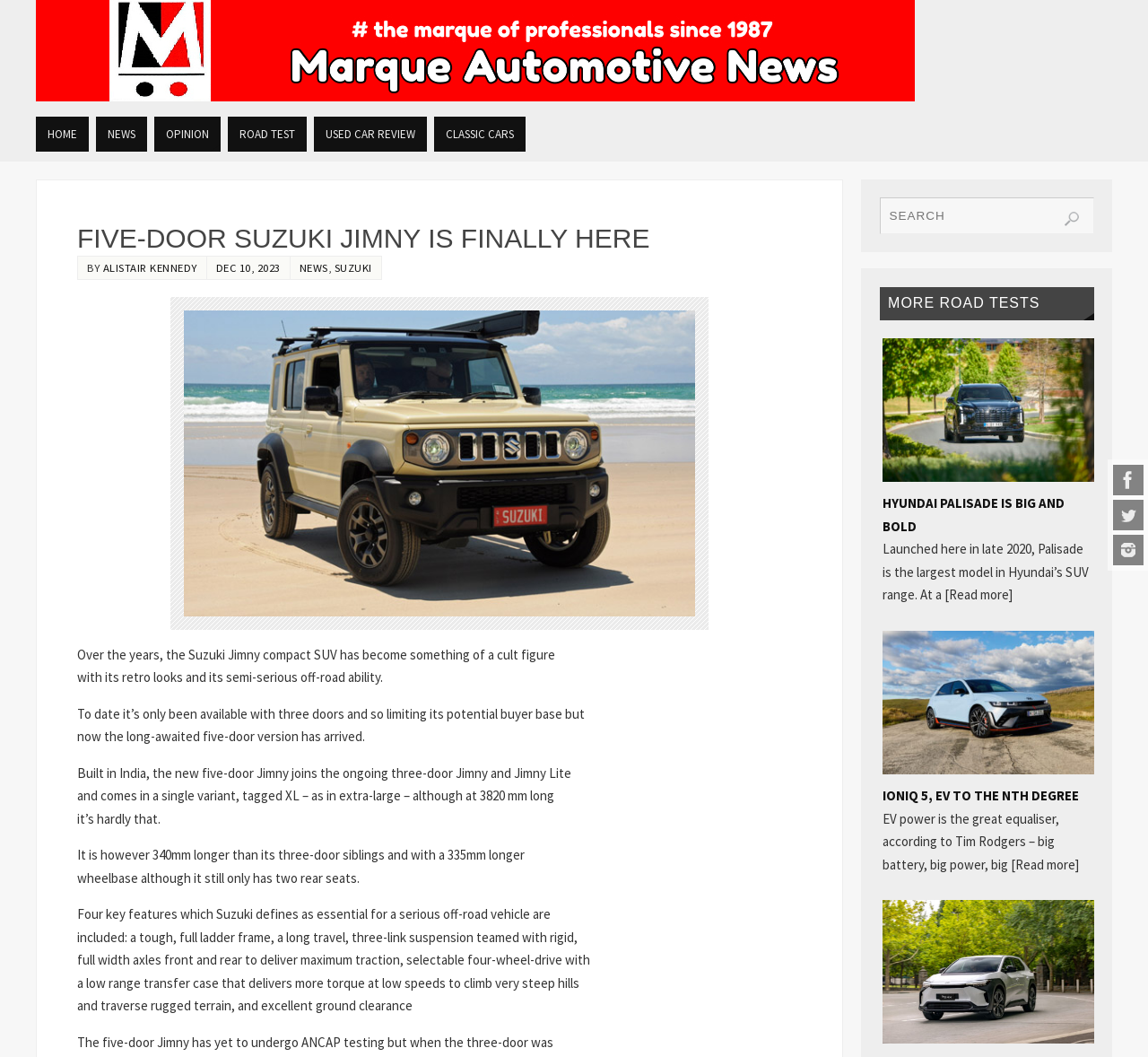Please find and report the primary heading text from the webpage.

FIVE-DOOR SUZUKI JIMNY IS FINALLY HERE